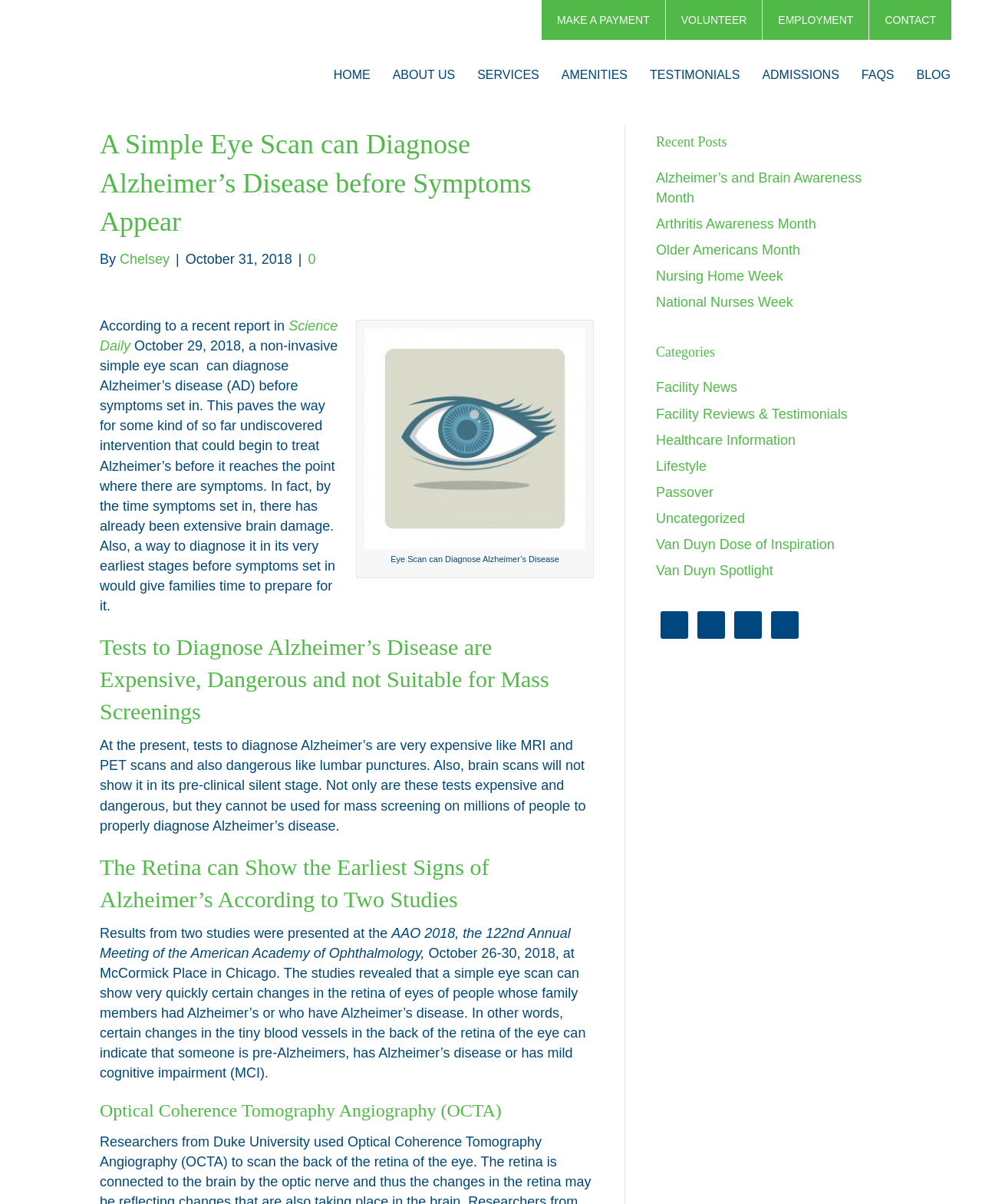Elaborate on the information and visuals displayed on the webpage.

The webpage is about a news article from Van Duyn Center for Rehabilitation & Nursing, with a title "A Simple Eye Scan can Diagnose Alzheimer’s Disease before Symptoms Appear". At the top of the page, there is a logo of Van Duyn Center and a navigation menu with links to "MAKE A PAYMENT", "VOLUNTEER", "EMPLOYMENT", "CONTACT", "HOME", "ABOUT US", "SERVICES", "AMENITIES", "TESTIMONIALS", "ADMISSIONS", "FAQS", and "BLOG".

Below the navigation menu, there is a header section with a heading that displays the title of the article. The article is written by Chelsey and was published on October 31, 2018. There is an image related to the article, and the content is divided into several sections with headings.

The first section discusses how a simple eye scan can diagnose Alzheimer's disease before symptoms appear. The second section explains that current tests to diagnose Alzheimer's are expensive, dangerous, and not suitable for mass screenings. The third section talks about how the retina can show the earliest signs of Alzheimer's according to two studies. The fourth section discusses Optical Coherence Tomography Angiography (OCTA) and how it was used to scan the back of the retina of the eye. The fifth section is about a study conducted at Sheba Medical Center at Tel Hashomer, Israel.

On the right side of the page, there are three sections. The first section displays recent posts with links to articles about Alzheimer's and Brain Awareness Month, Arthritis Awareness Month, Older Americans Month, Nursing Home Week, and National Nurses Week. The second section shows categories with links to Facility News, Facility Reviews & Testimonials, Healthcare Information, Lifestyle, Passover, Uncategorized, Van Duyn Dose of Inspiration, and Van Duyn Spotlight. The third section has social media links to Facebook, Instagram, LinkedIn, and Twitter.